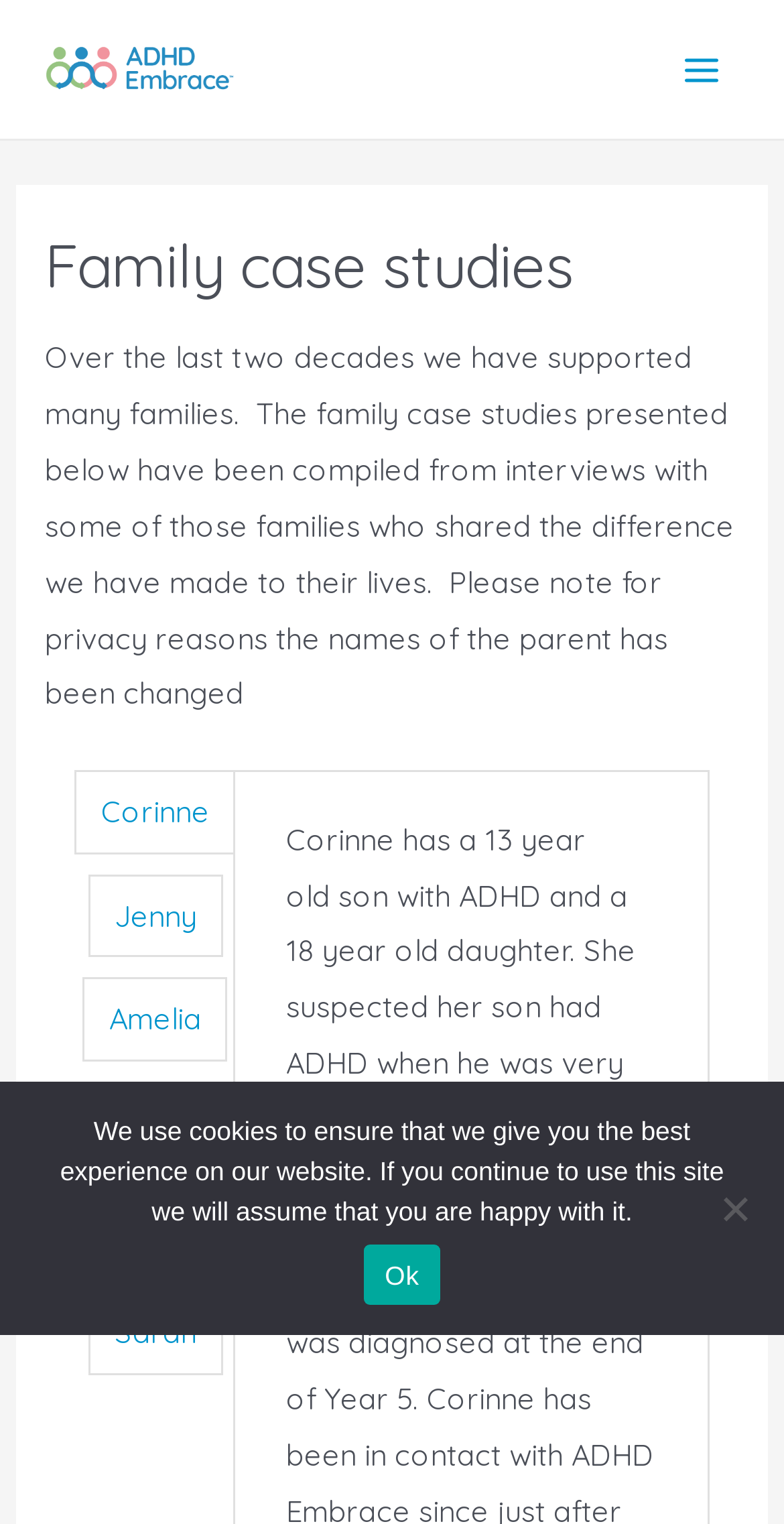Please predict the bounding box coordinates of the element's region where a click is necessary to complete the following instruction: "Explore Amelia's case". The coordinates should be represented by four float numbers between 0 and 1, i.e., [left, top, right, bottom].

[0.109, 0.643, 0.288, 0.696]